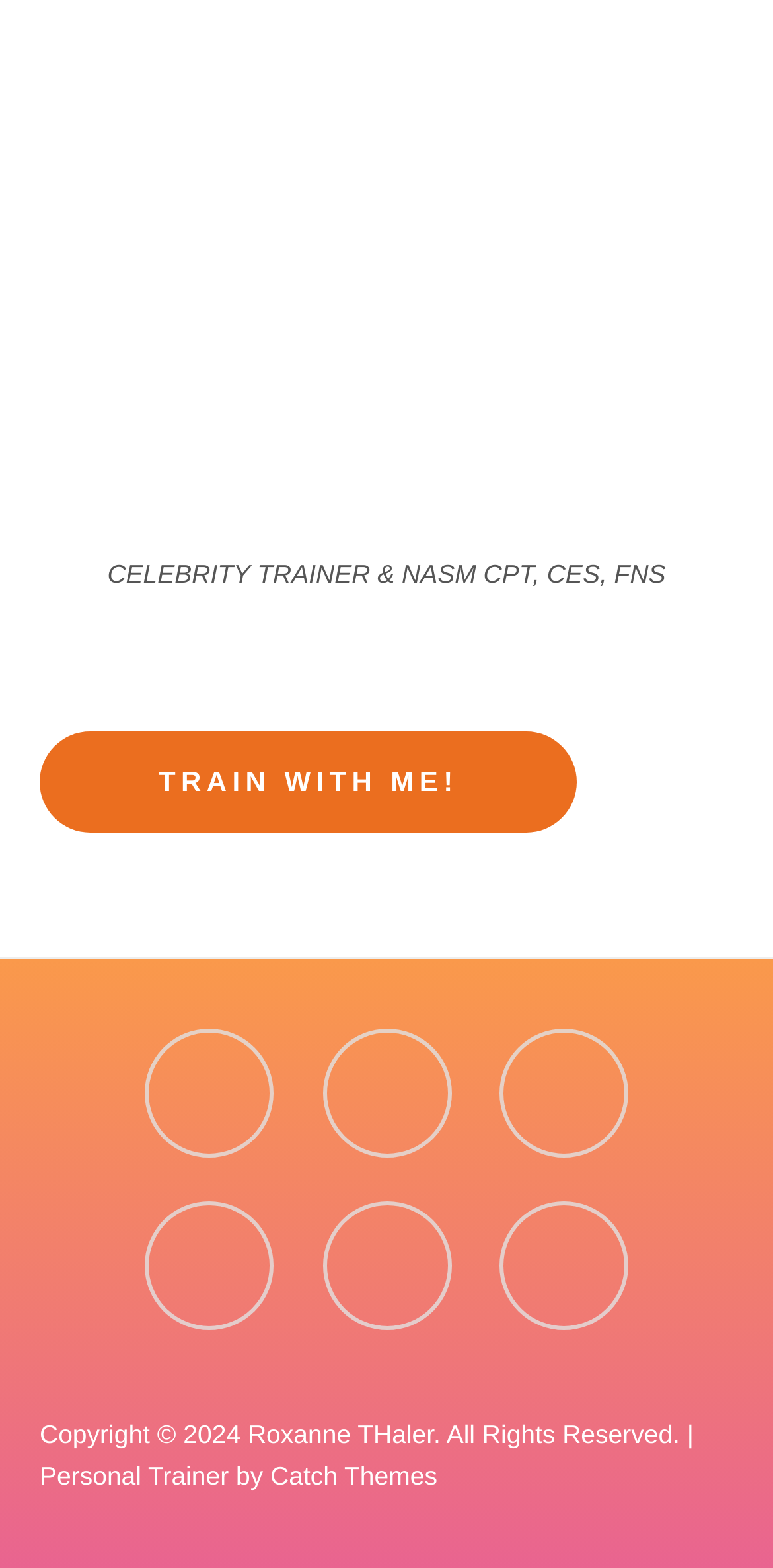Locate the bounding box coordinates of the clickable part needed for the task: "View 'Sessions'".

[0.646, 0.656, 0.813, 0.739]